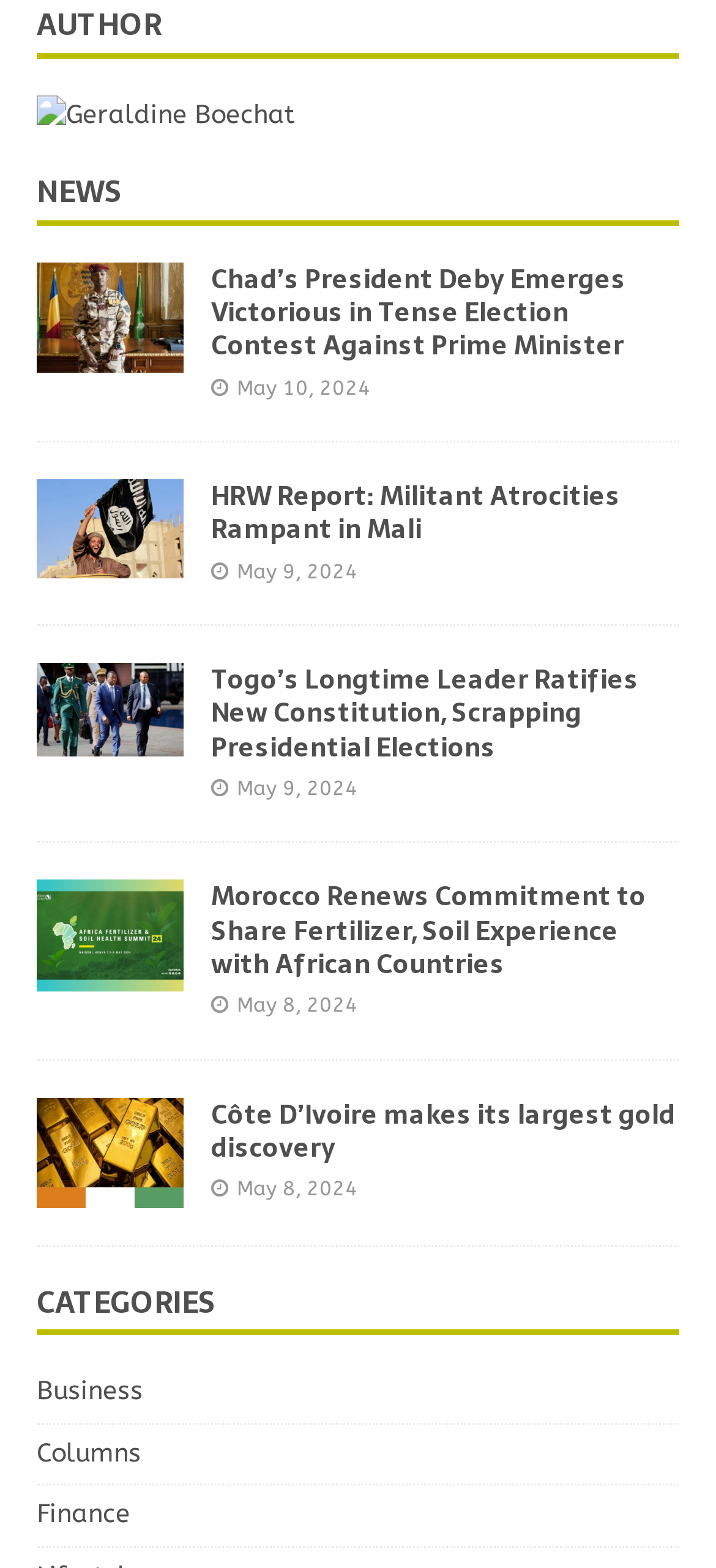How many news articles are displayed?
Please give a detailed and elaborate answer to the question based on the image.

I counted the number of figure elements with links and static text elements displaying dates, which represent individual news articles. There are 5 such pairs, indicating 5 news articles are displayed.